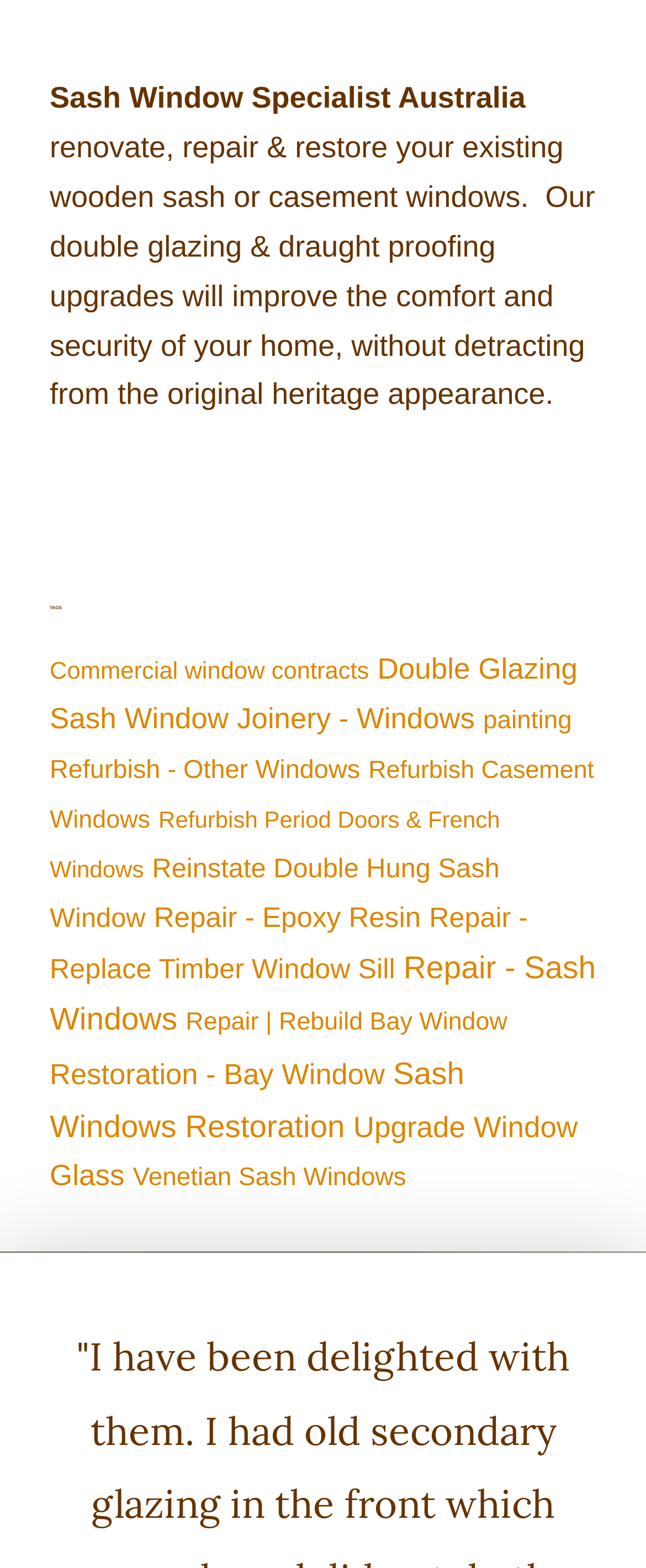Locate the bounding box coordinates of the item that should be clicked to fulfill the instruction: "Learn about 'Upgrade Window Glass' services".

[0.077, 0.708, 0.894, 0.76]